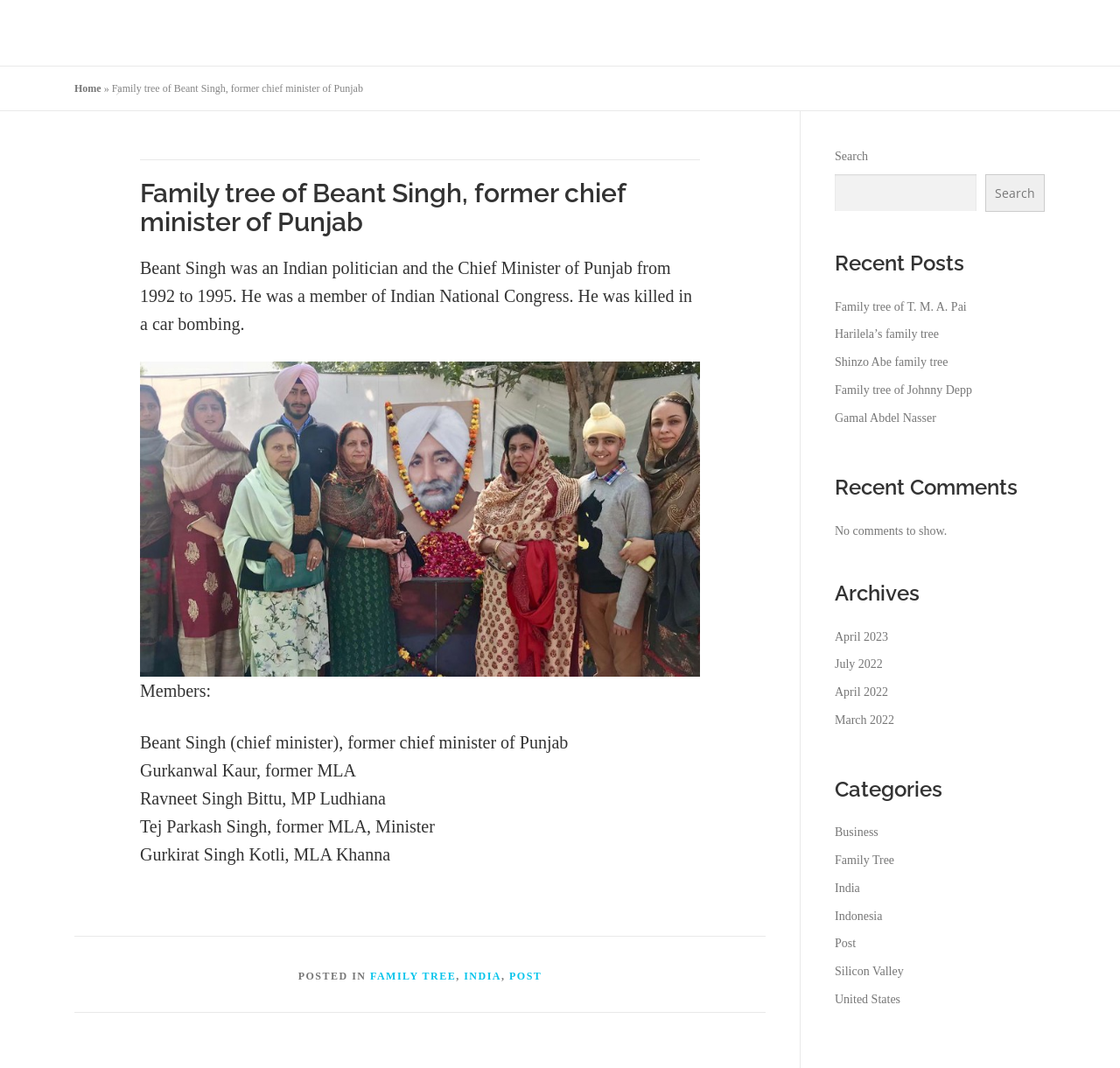Extract the bounding box coordinates for the UI element described by the text: "Shinzo Abe family tree". The coordinates should be in the form of [left, top, right, bottom] with values between 0 and 1.

[0.745, 0.333, 0.846, 0.345]